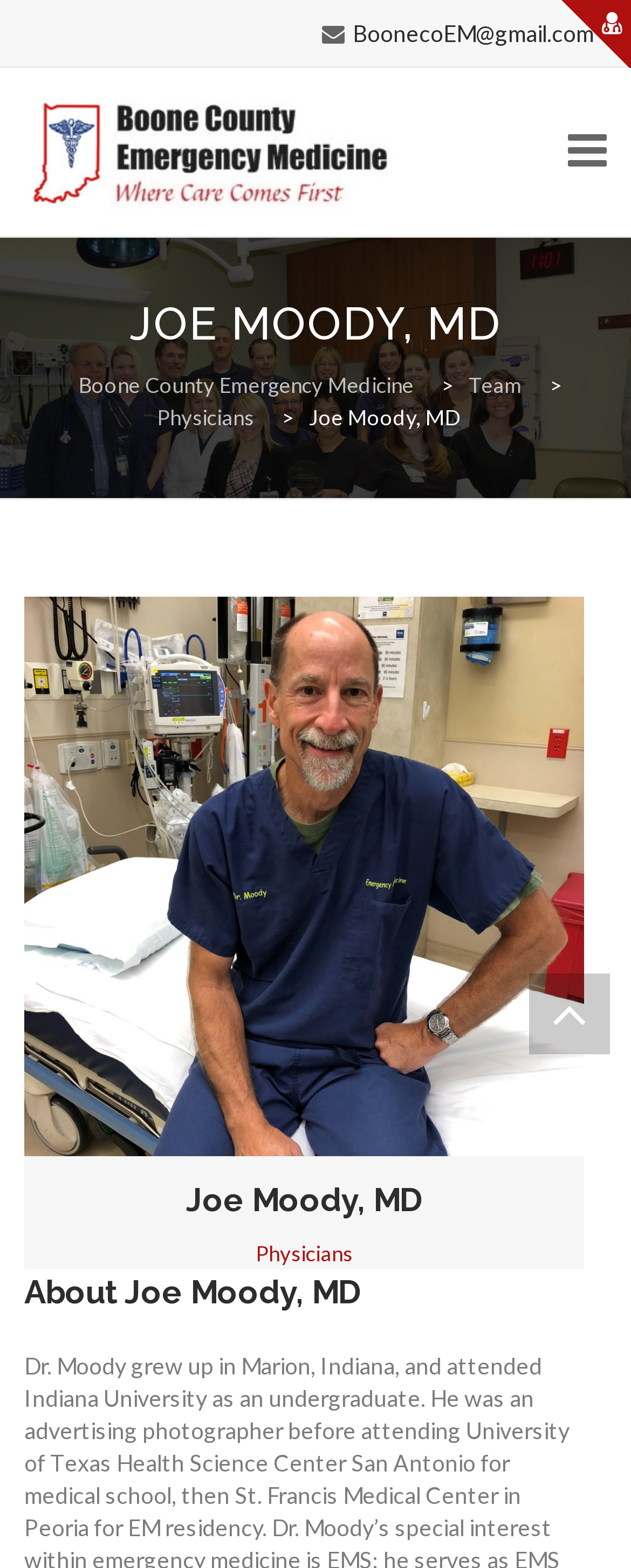Find the bounding box of the UI element described as: "aria-label="Toggle mobile search"". The bounding box coordinates should be given as four float values between 0 and 1, i.e., [left, top, right, bottom].

None